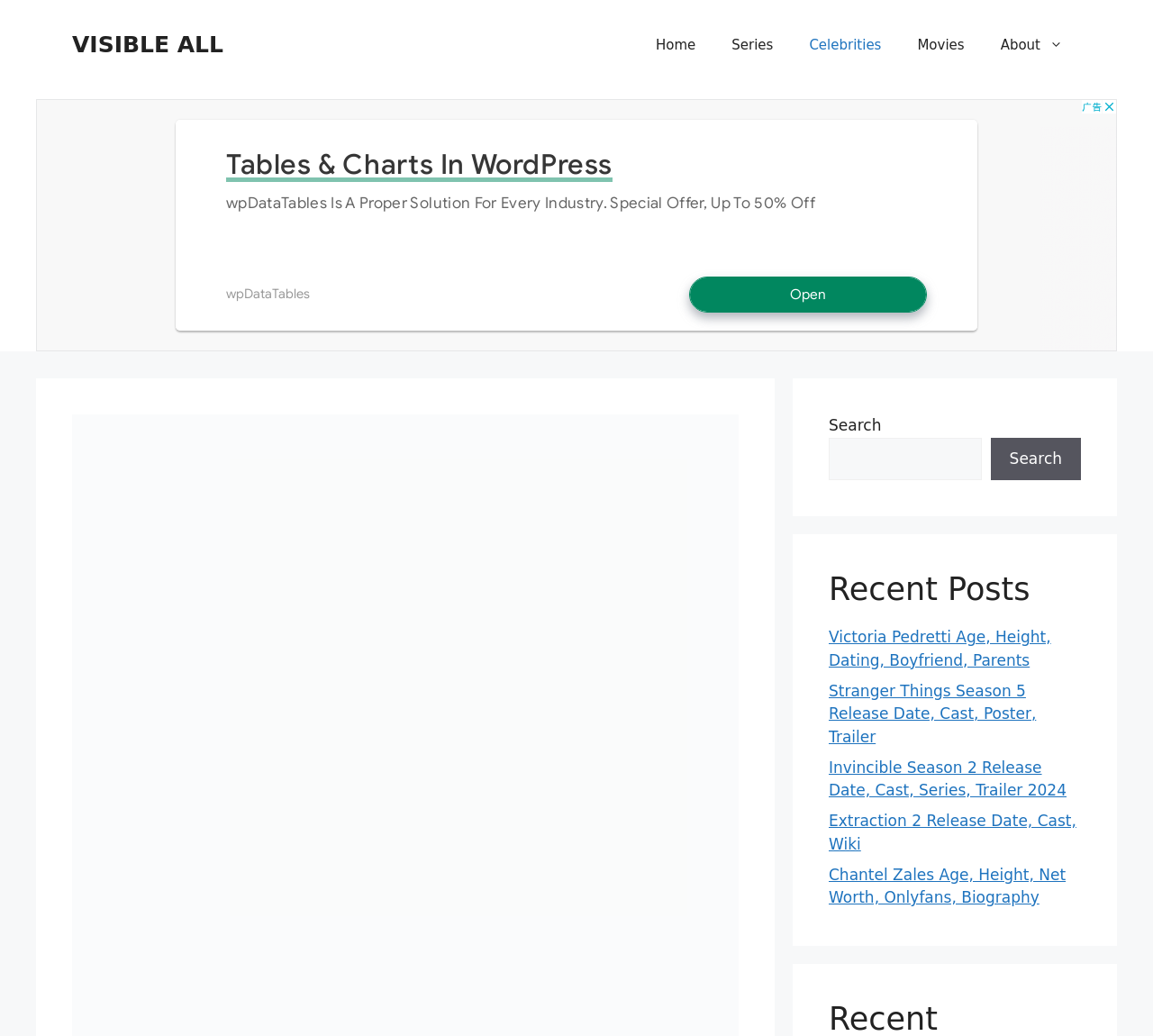Identify the bounding box coordinates of the area you need to click to perform the following instruction: "Search for something".

[0.719, 0.422, 0.851, 0.463]